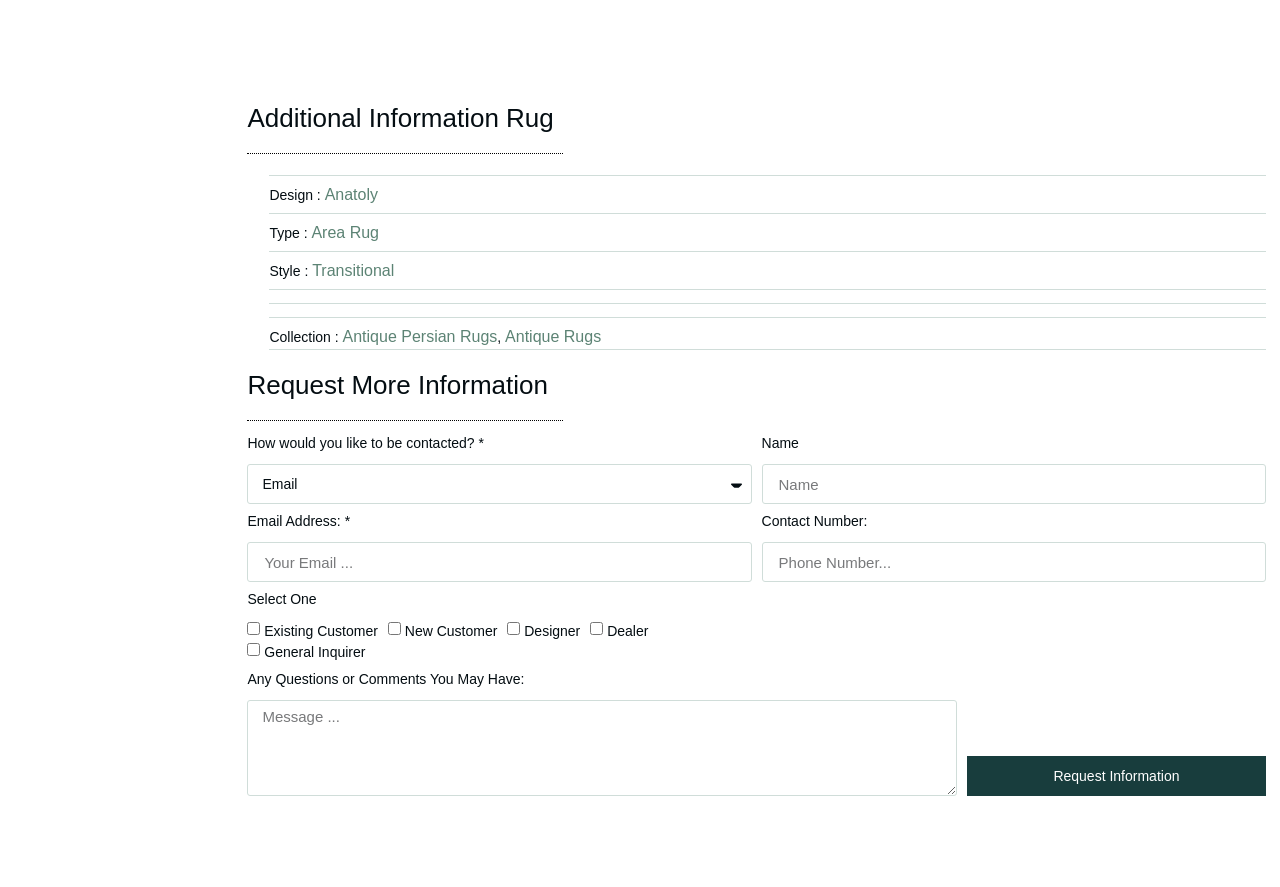What is the style of the rug?
Using the information from the image, provide a comprehensive answer to the question.

The webpage provides information about a rug, and under the 'Style' category, it is specified as 'Transitional'.